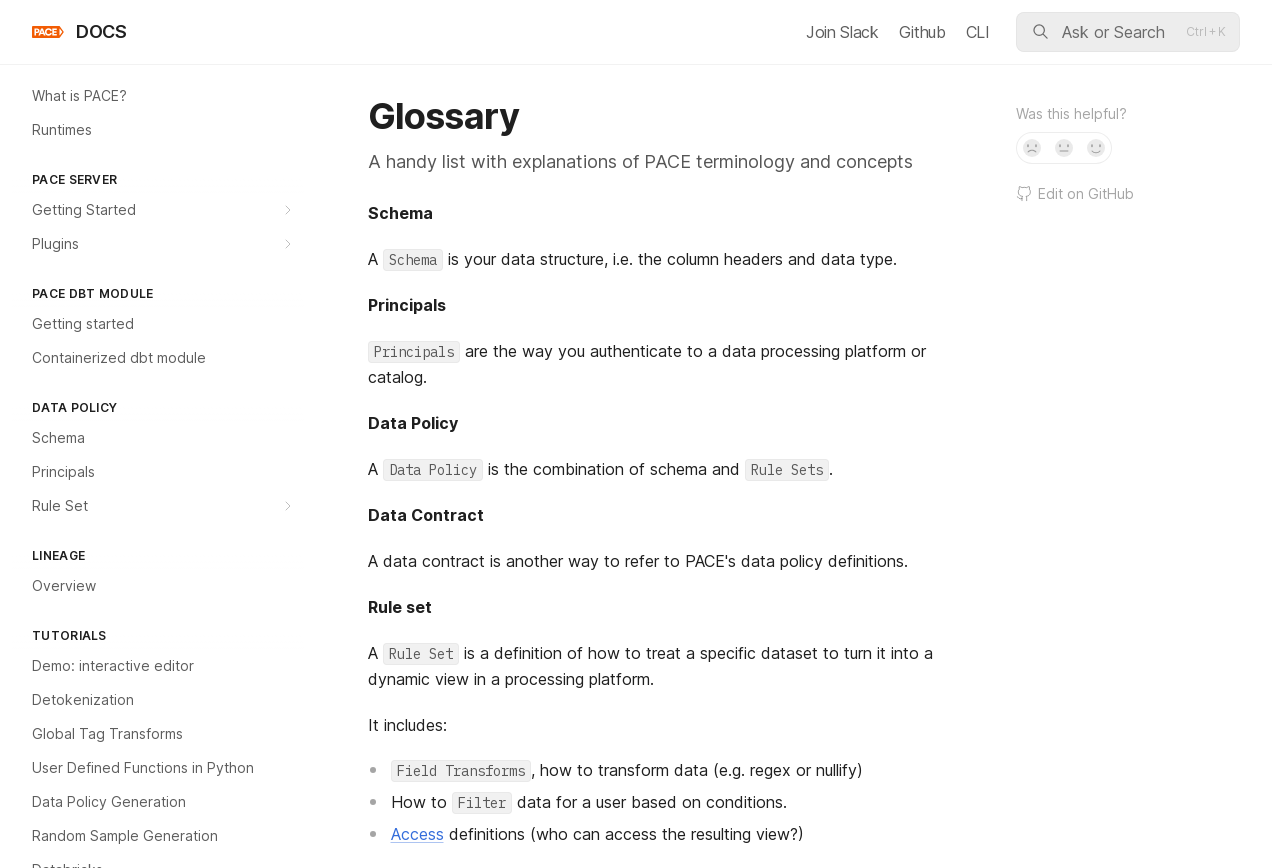Give a concise answer using only one word or phrase for this question:
What is the purpose of Principals in PACE?

Authenticate to a data processing platform